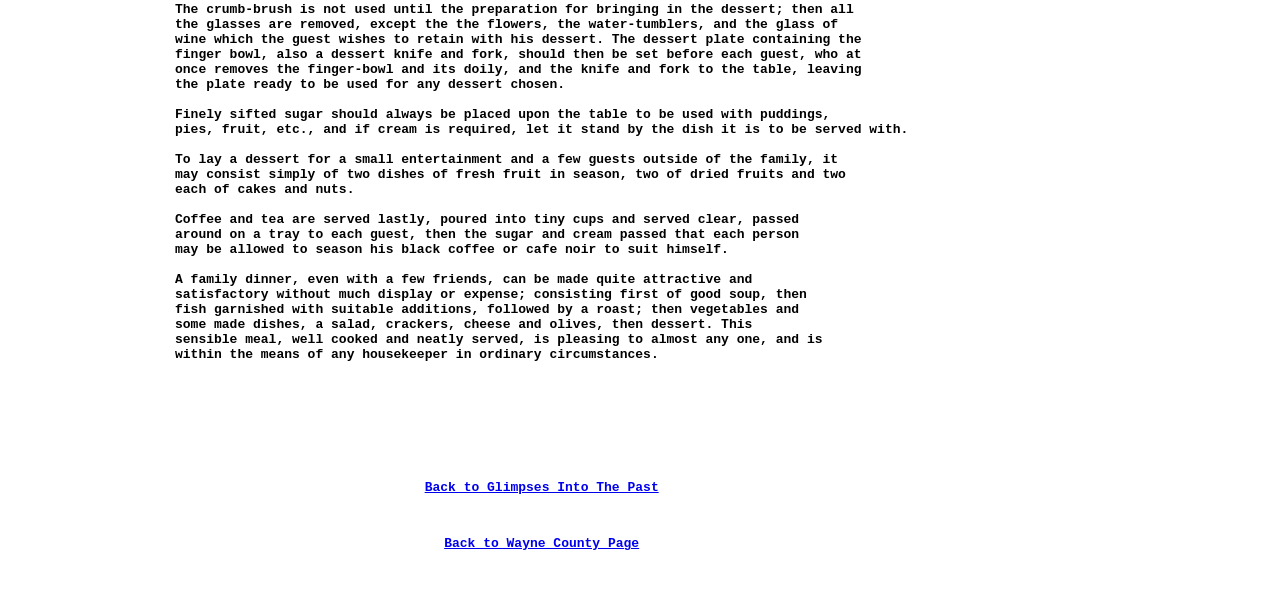Mark the bounding box of the element that matches the following description: "Back to Wayne County Page".

[0.348, 0.884, 0.501, 0.909]